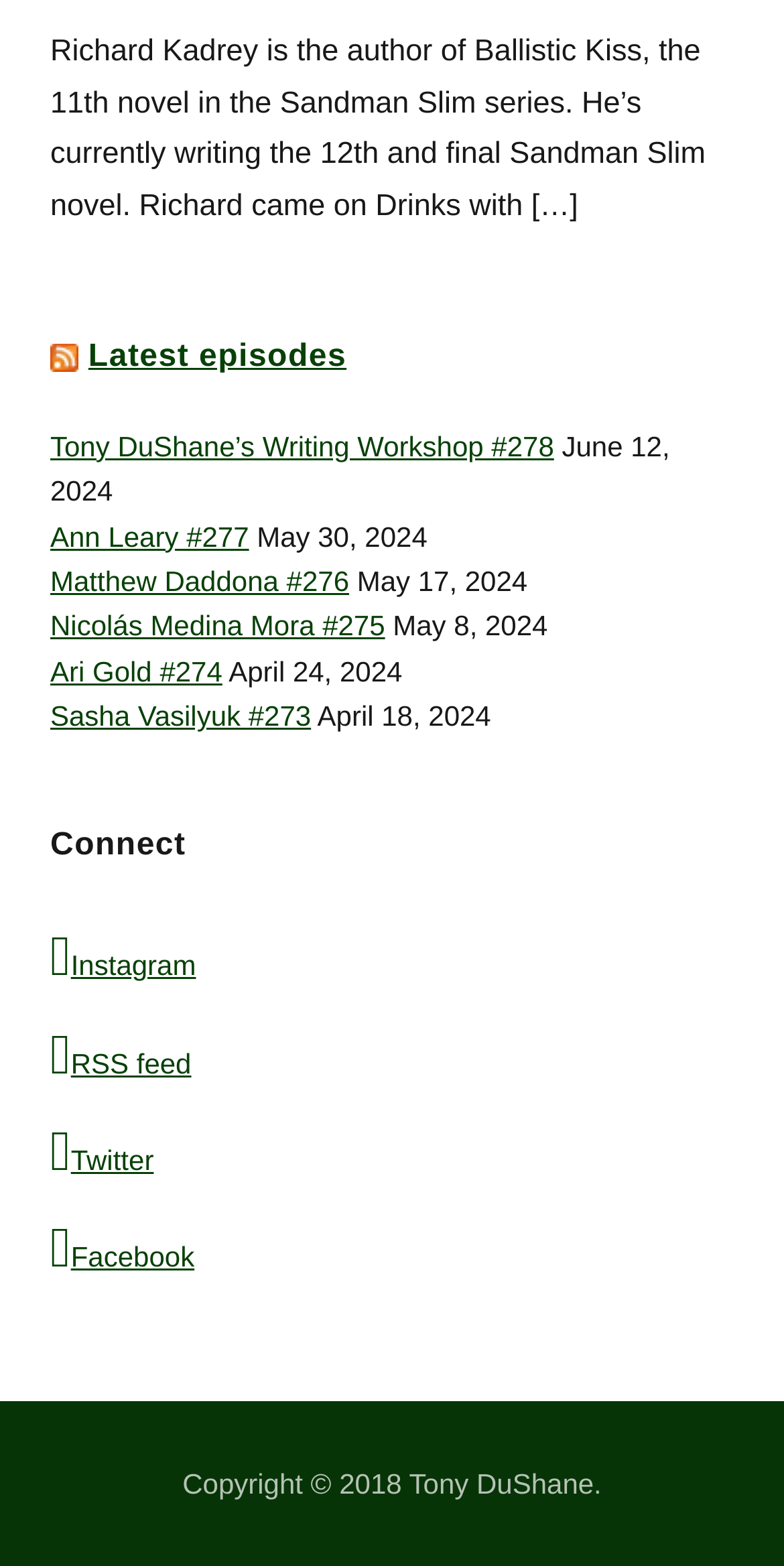Locate the bounding box of the UI element described by: "RSS feed" in the given webpage screenshot.

[0.064, 0.657, 0.936, 0.693]